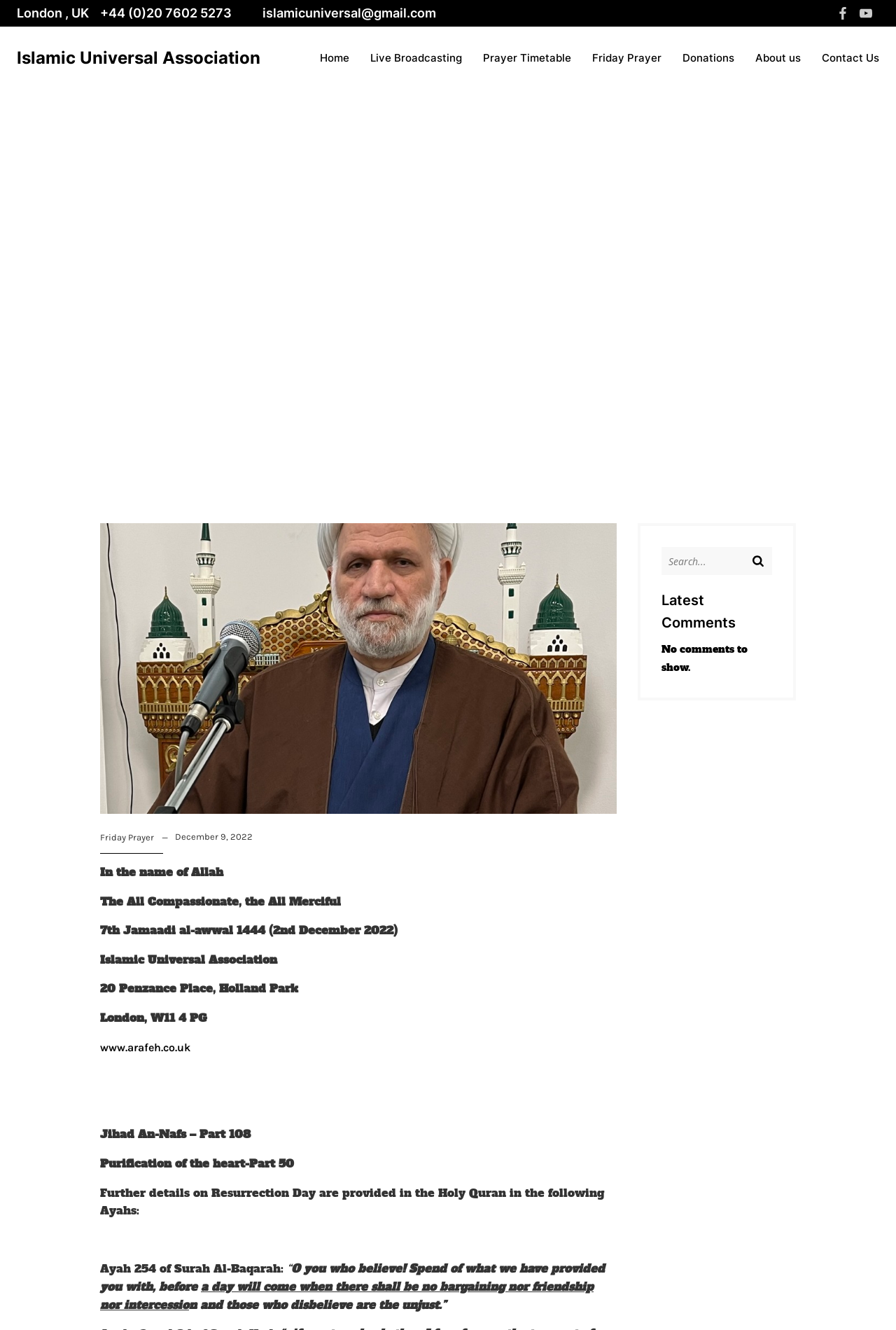Determine the bounding box coordinates of the clickable element to complete this instruction: "Contact Us". Provide the coordinates in the format of four float numbers between 0 and 1, [left, top, right, bottom].

[0.917, 0.033, 0.981, 0.055]